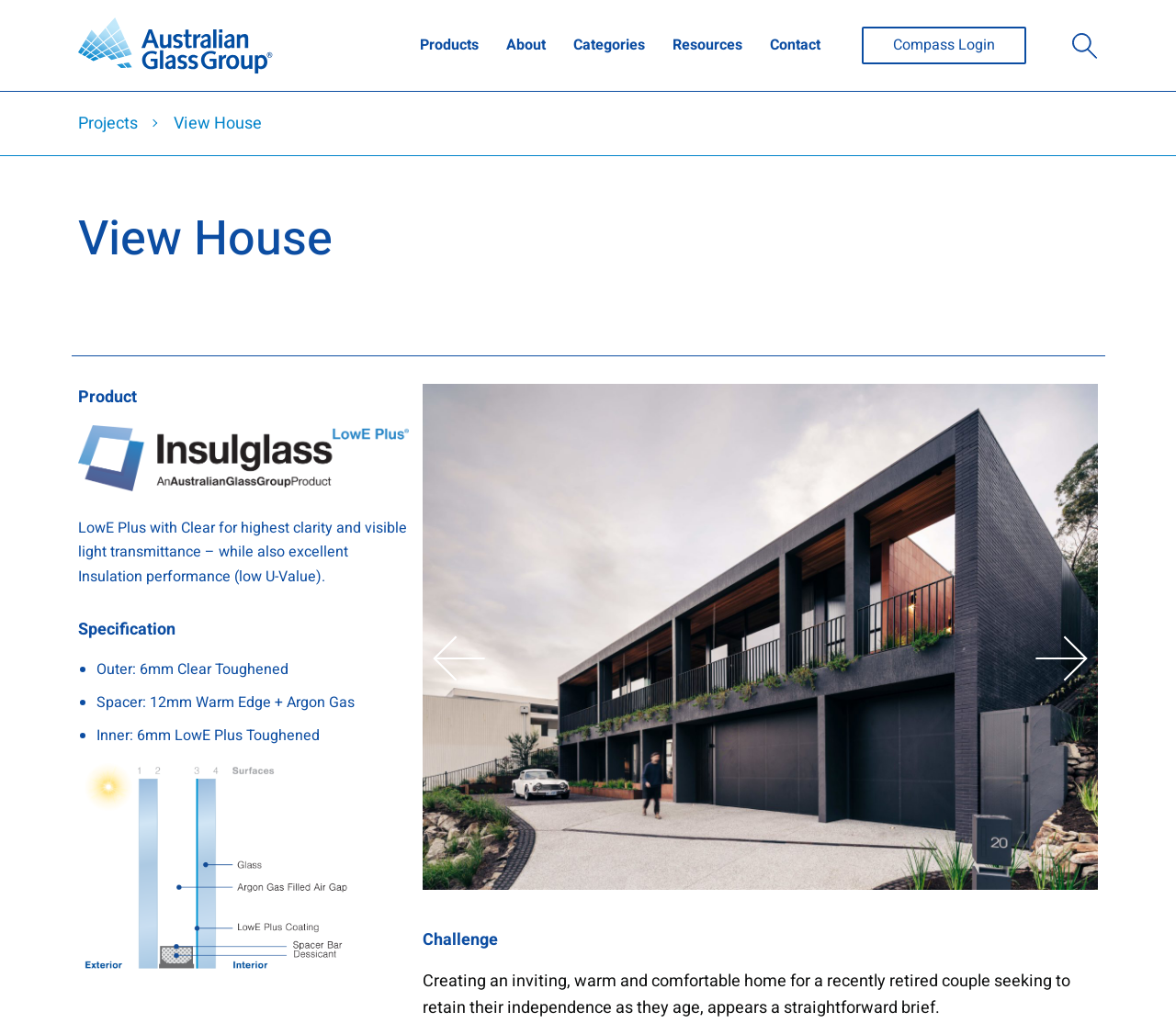Answer the question briefly using a single word or phrase: 
What is the product name?

LowE Plus